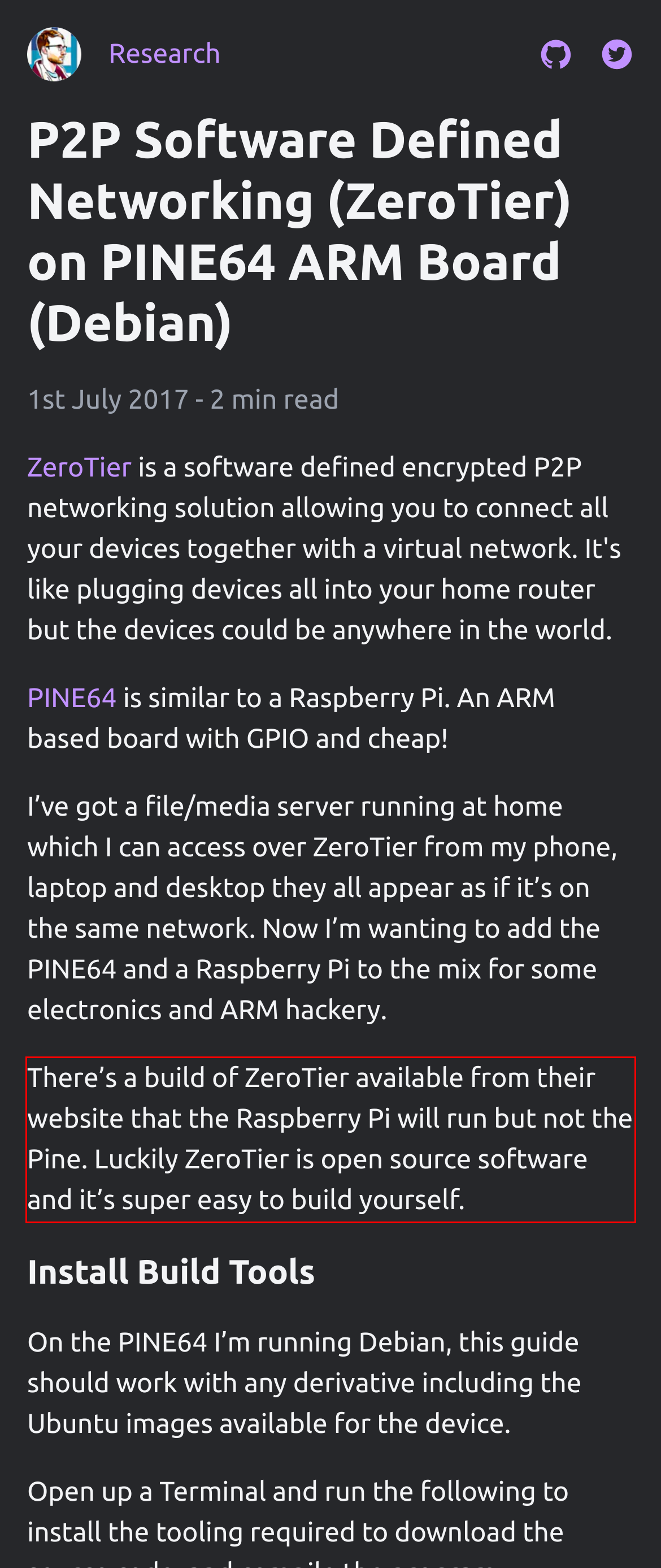In the screenshot of the webpage, find the red bounding box and perform OCR to obtain the text content restricted within this red bounding box.

There’s a build of ZeroTier available from their website that the Raspberry Pi will run but not the Pine. Luckily ZeroTier is open source software and it’s super easy to build yourself.